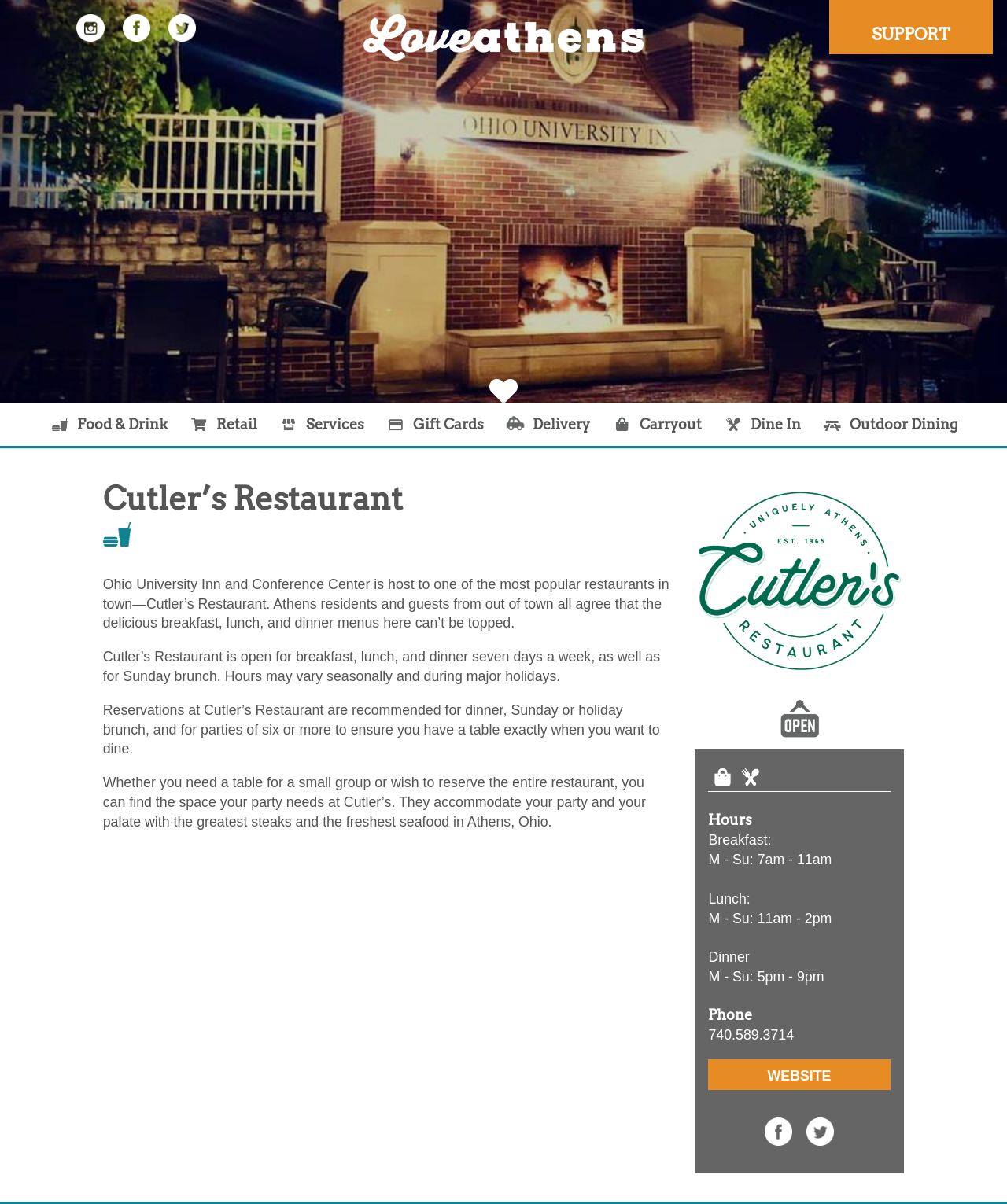Can you determine the bounding box coordinates of the area that needs to be clicked to fulfill the following instruction: "View hours"?

[0.703, 0.673, 0.884, 0.69]